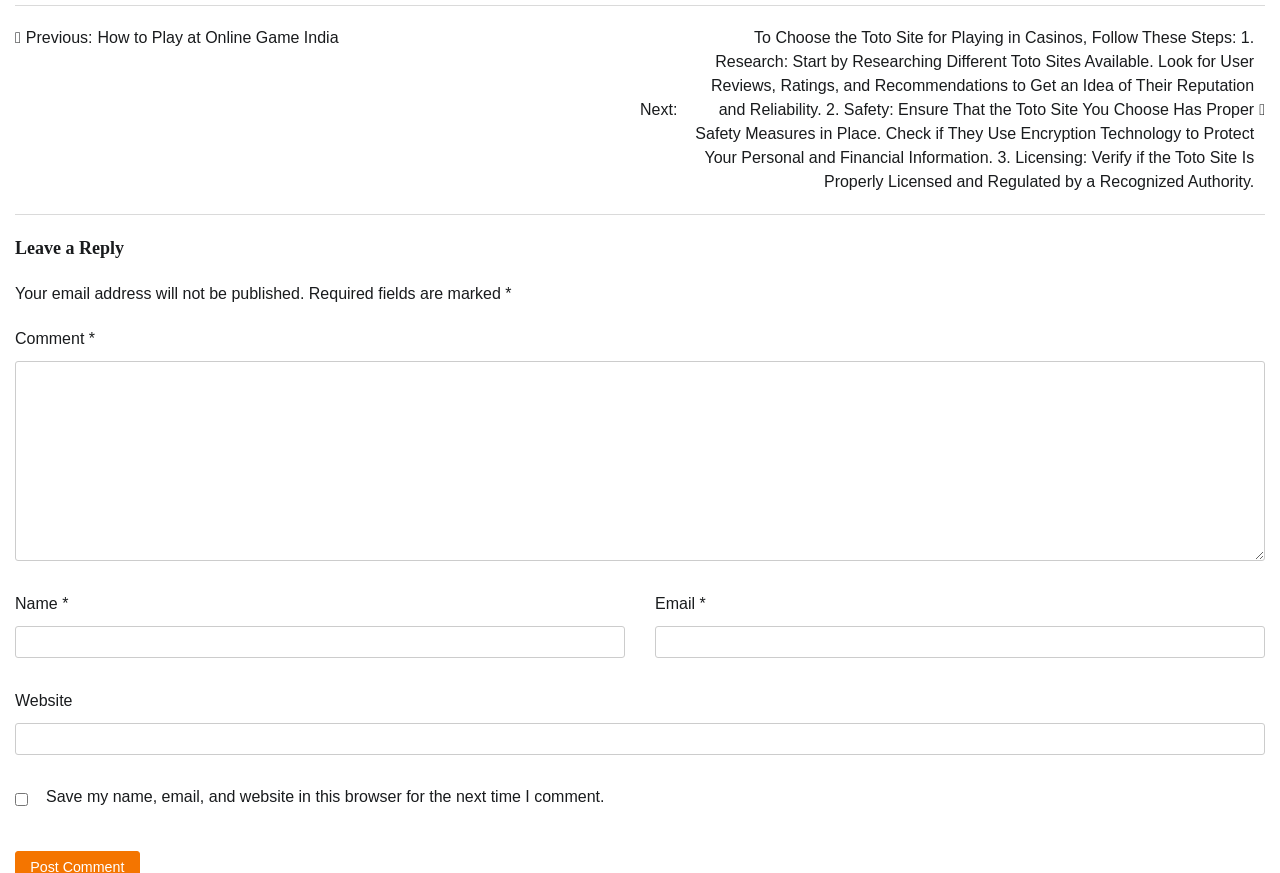What is the purpose of the 'Previous' and 'Next' links? Observe the screenshot and provide a one-word or short phrase answer.

Post navigation